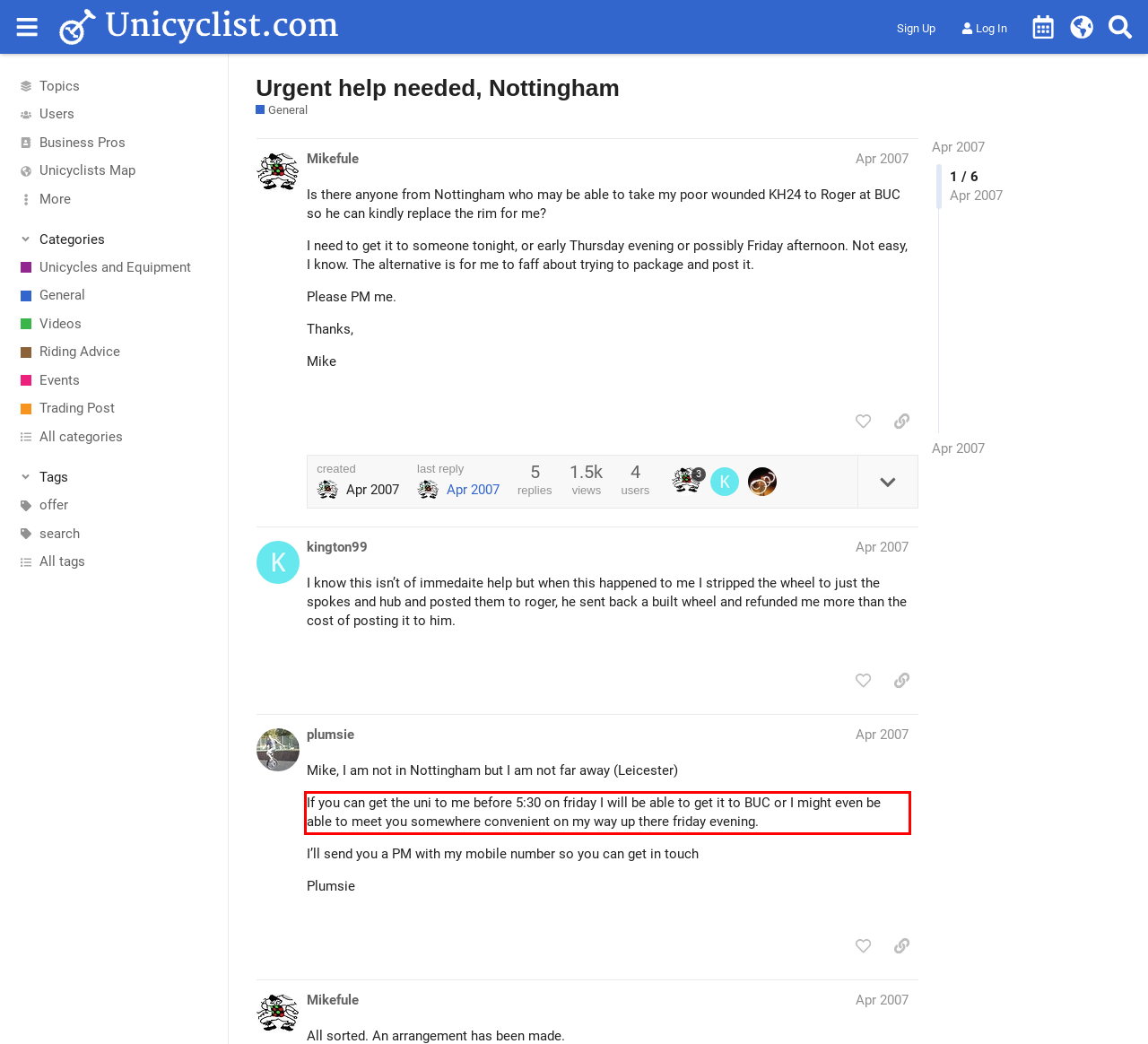Examine the screenshot of the webpage, locate the red bounding box, and generate the text contained within it.

If you can get the uni to me before 5:30 on friday I will be able to get it to BUC or I might even be able to meet you somewhere convenient on my way up there friday evening.